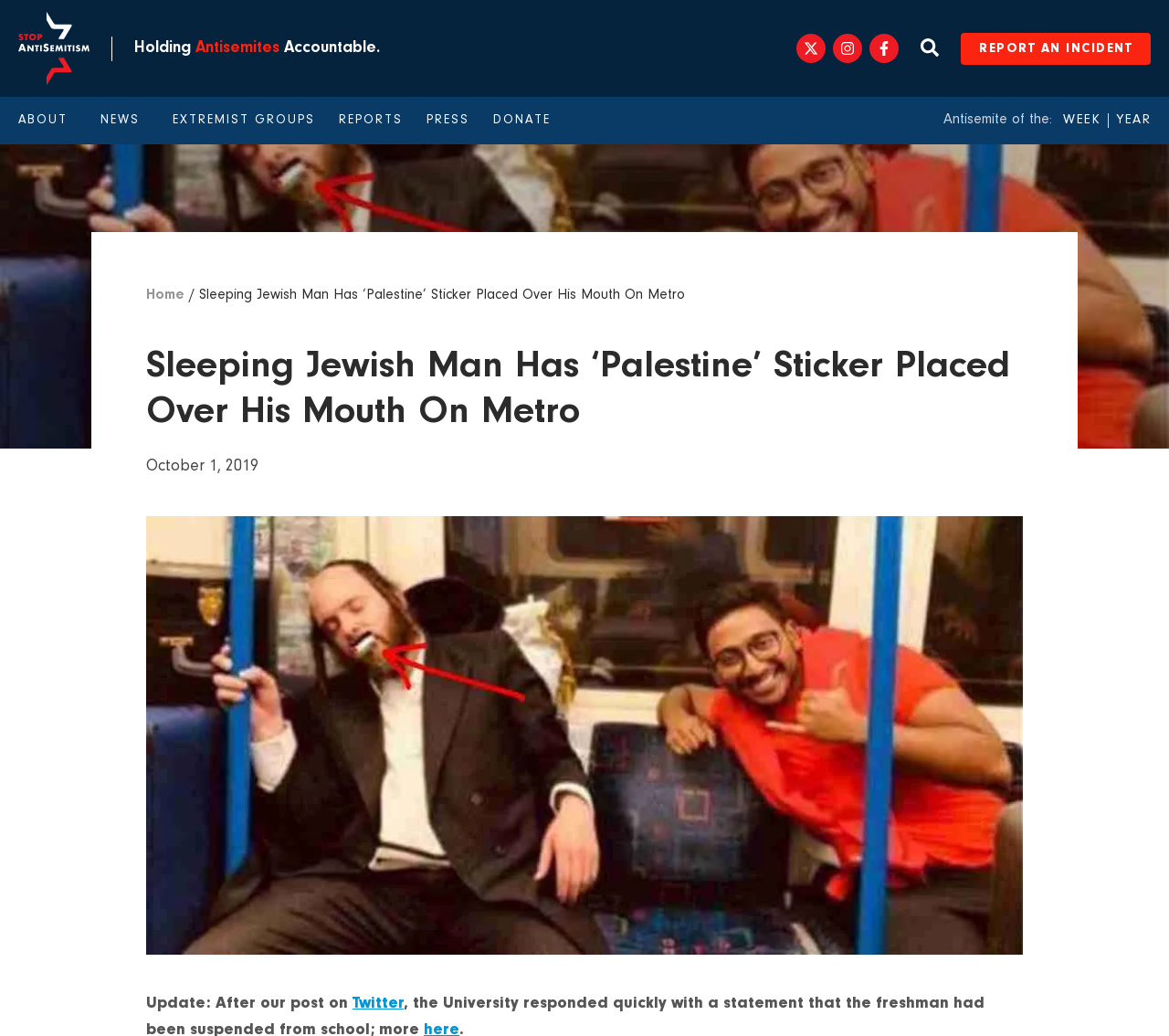Your task is to extract the text of the main heading from the webpage.

Sleeping Jewish Man Has ‘Palestine’ Sticker Placed Over His Mouth On Metro